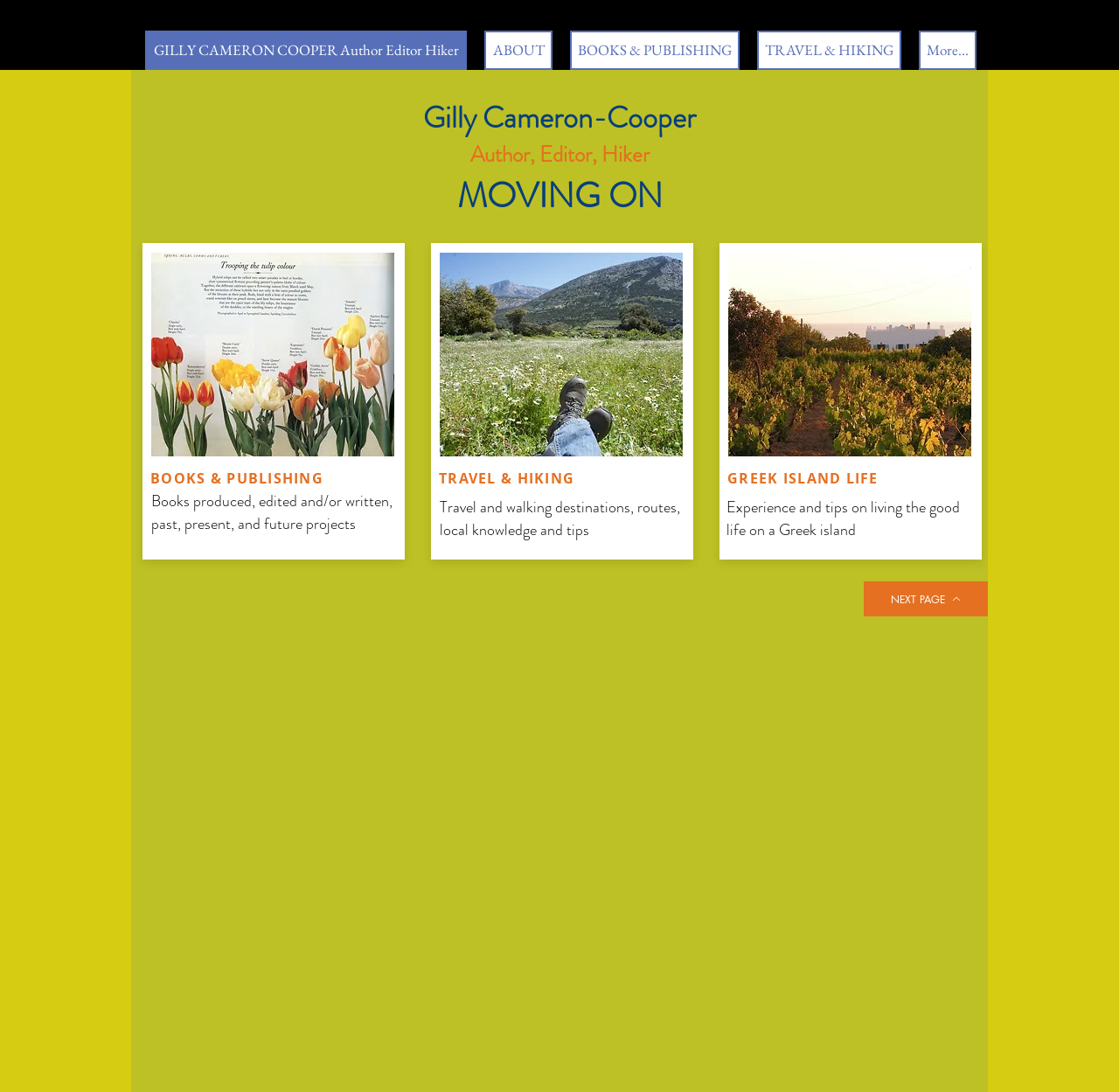Answer the question below using just one word or a short phrase: 
What is the purpose of the 'NEXT PAGE' link?

To navigate to the next page